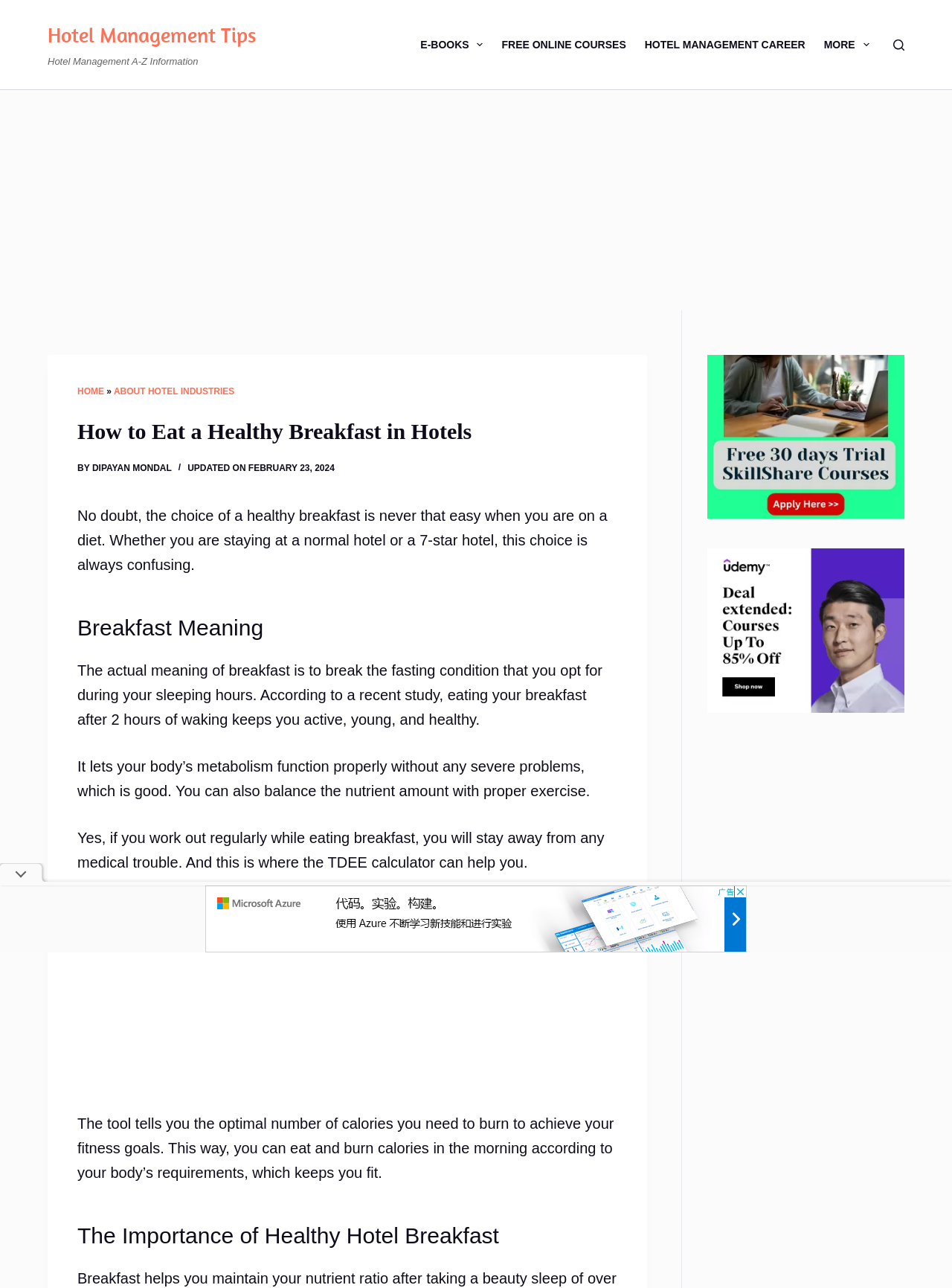What is the importance of balancing nutrient amount with exercise?
Provide a concise answer using a single word or phrase based on the image.

Staying away from medical trouble